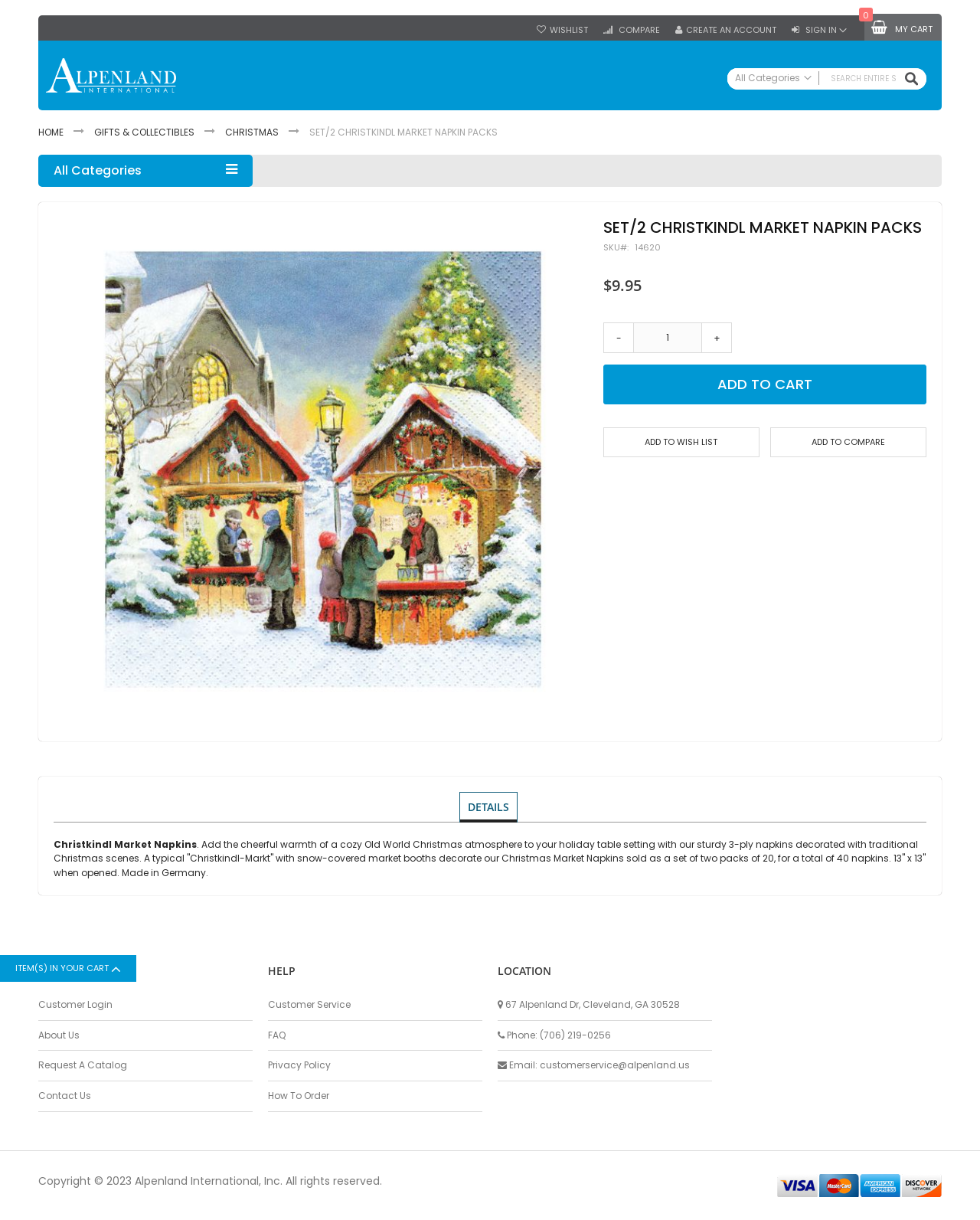Write an exhaustive caption that covers the webpage's main aspects.

This webpage is an e-commerce product page for Christkindl Market Napkins. At the top, there is a navigation menu with links to various categories, including "All Categories", "Made In Germany", "Gifts & Collectibles", and more. Below the navigation menu, there is a search bar with a search button.

The main content of the page is divided into two sections. On the left, there is a product image gallery with a single image of the napkins. Above the image, there are links to skip to the beginning or end of the image gallery.

On the right, there is a product description section. At the top, there is a heading with the product title "SET/2 CHRISTKINDL MARKET NAPKIN PACKS". Below the heading, there is a section with the product SKU and price, which is $9.95. There is also a quantity selector with a minus and plus button, and an "ADD TO CART" button.

Below the product description, there are links to add the product to a wishlist or compare it with other products. At the very bottom of the page, there is a footer with links to various categories and a "HOME" link.

In the top-right corner, there are links to "MY CART", "WISHLIST", and "SIGN IN" or "CREATE AN ACCOUNT".